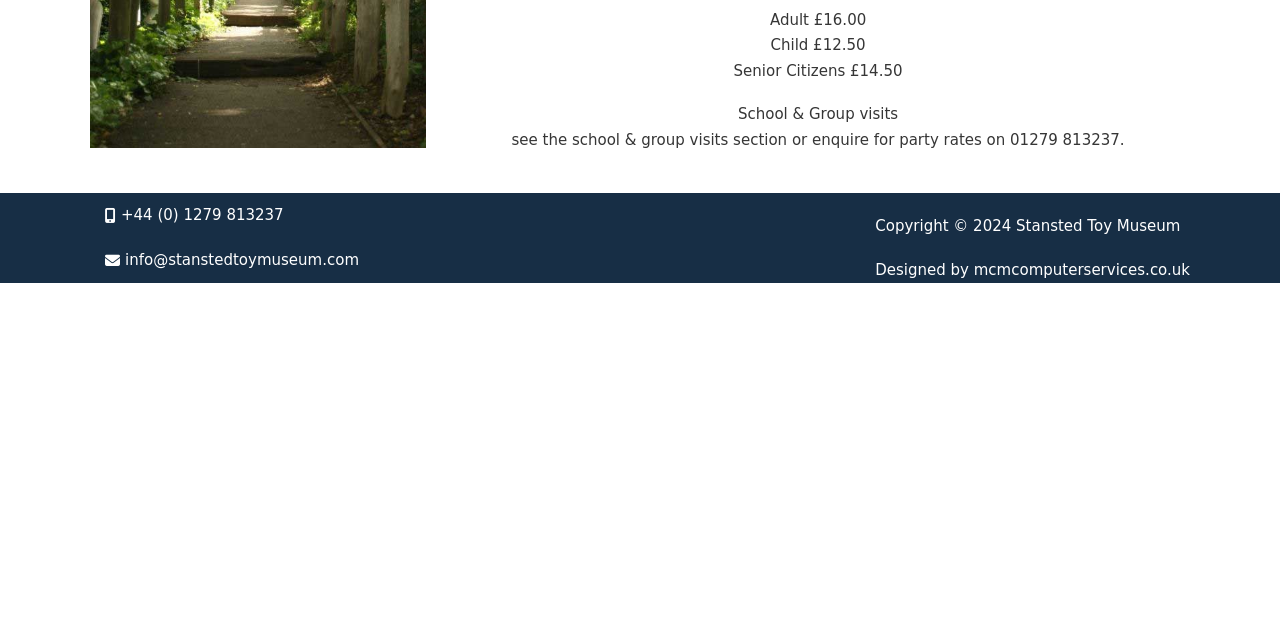Identify and provide the bounding box coordinates of the UI element described: "mcmcomputerservices.co.uk". The coordinates should be formatted as [left, top, right, bottom], with each number being a float between 0 and 1.

[0.761, 0.407, 0.93, 0.435]